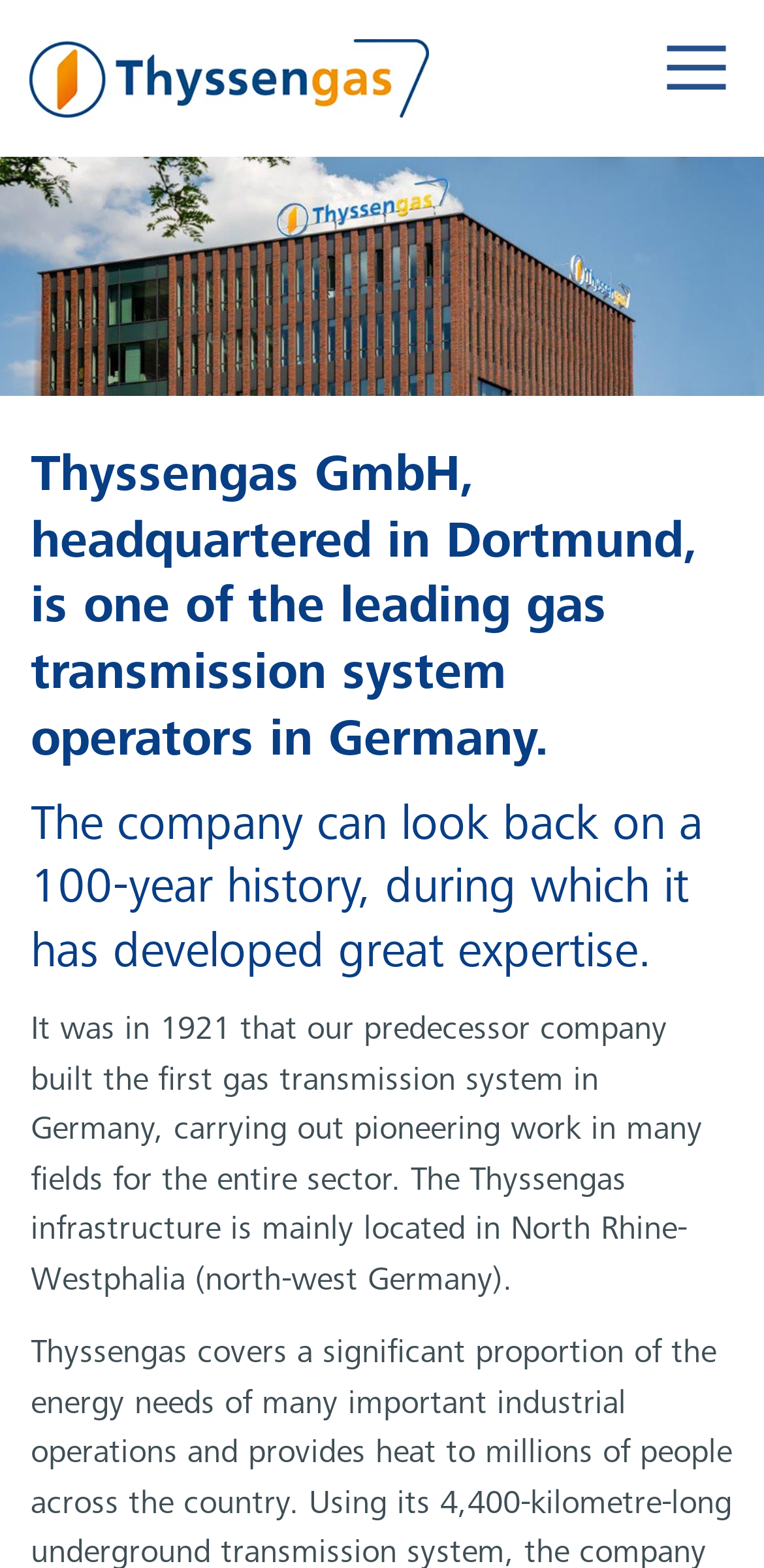Identify and provide the bounding box coordinates of the UI element described: "parent_node: Network enquiries aria-label="Open submenu"". The coordinates should be formatted as [left, top, right, bottom], with each number being a float between 0 and 1.

[0.669, 0.312, 0.8, 0.375]